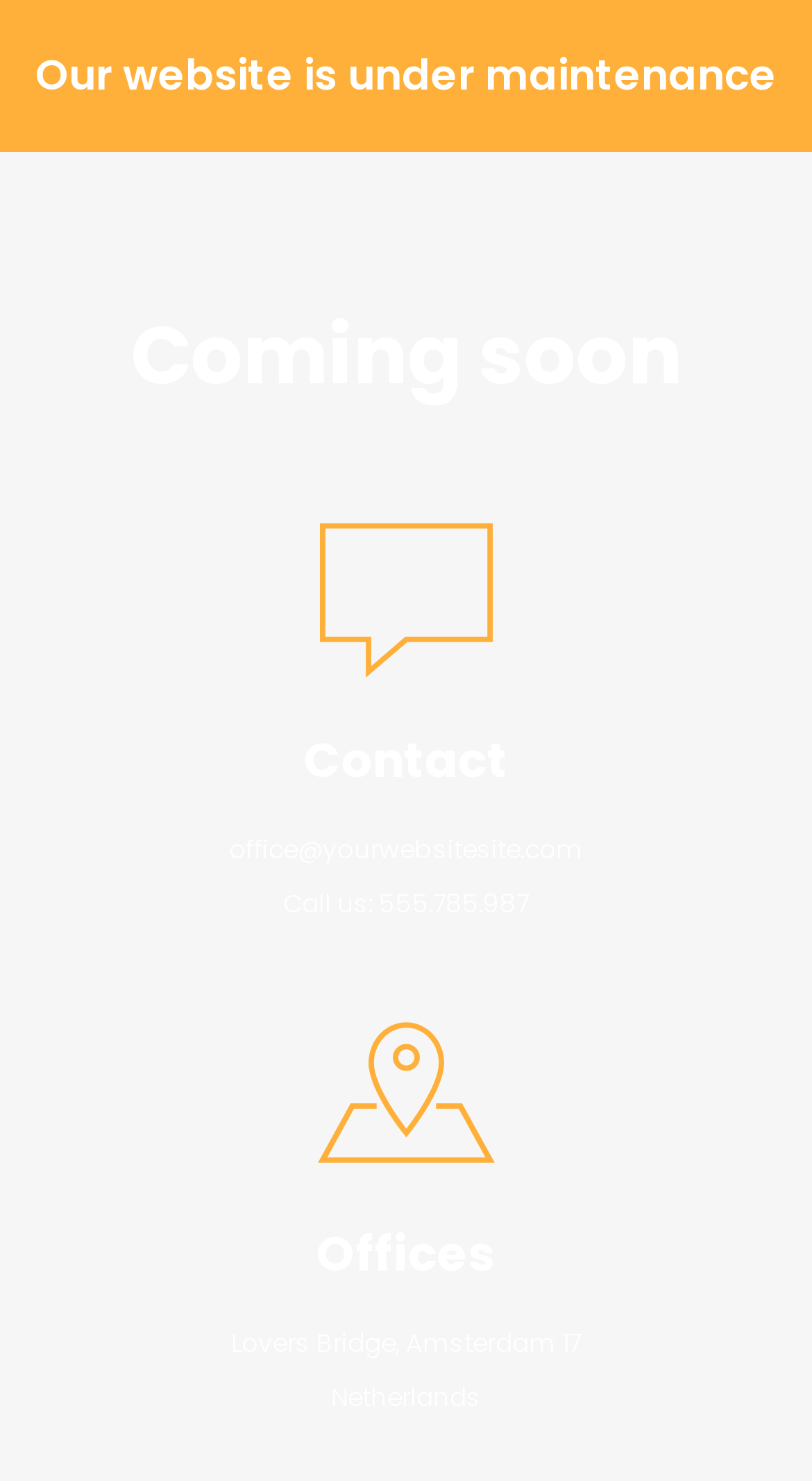Please give a succinct answer to the question in one word or phrase:
Where is the office located?

Lovers Bridge, Amsterdam 17